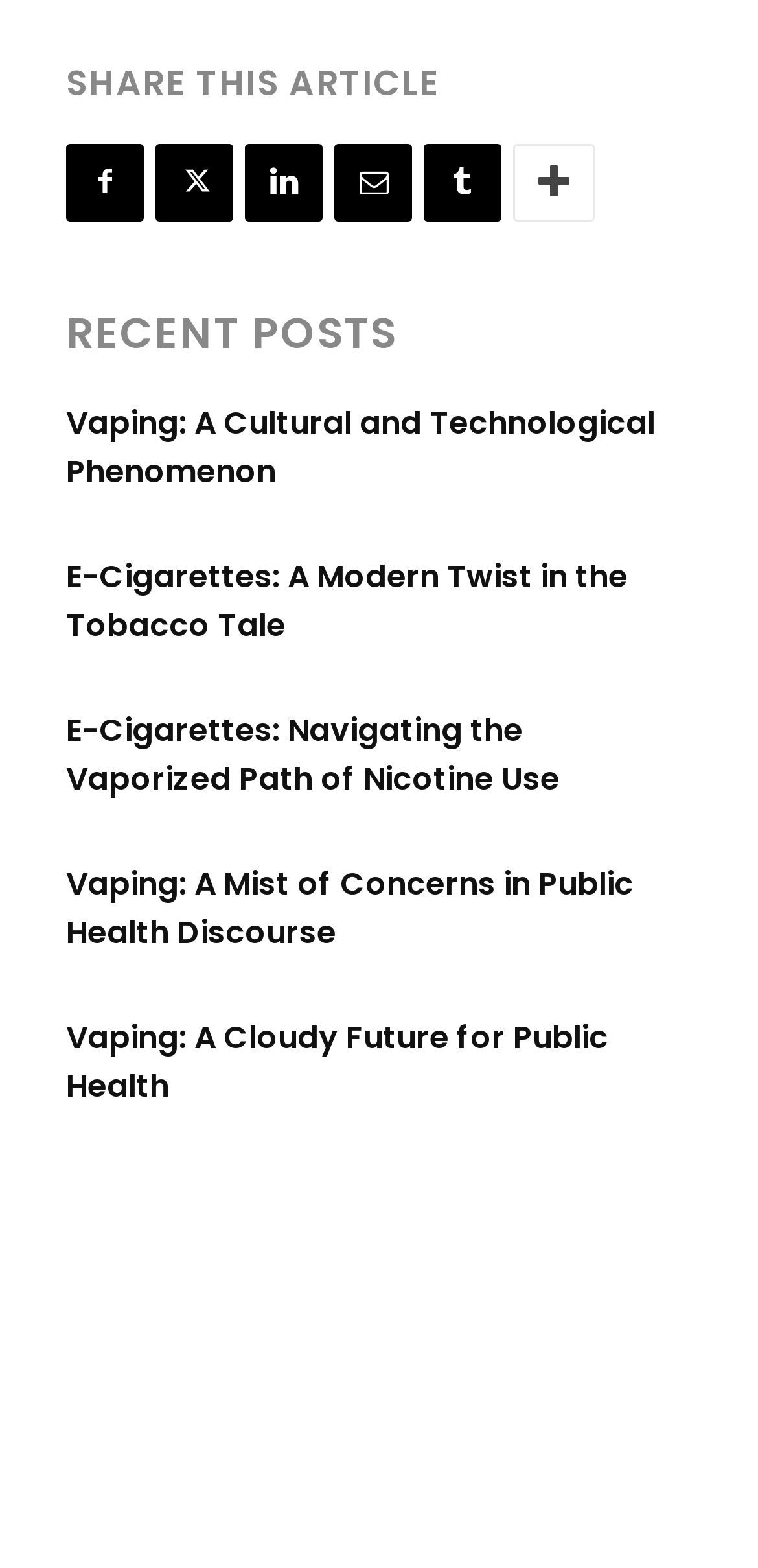What is the purpose of the links in the recent posts section? Look at the image and give a one-word or short phrase answer.

To read full articles